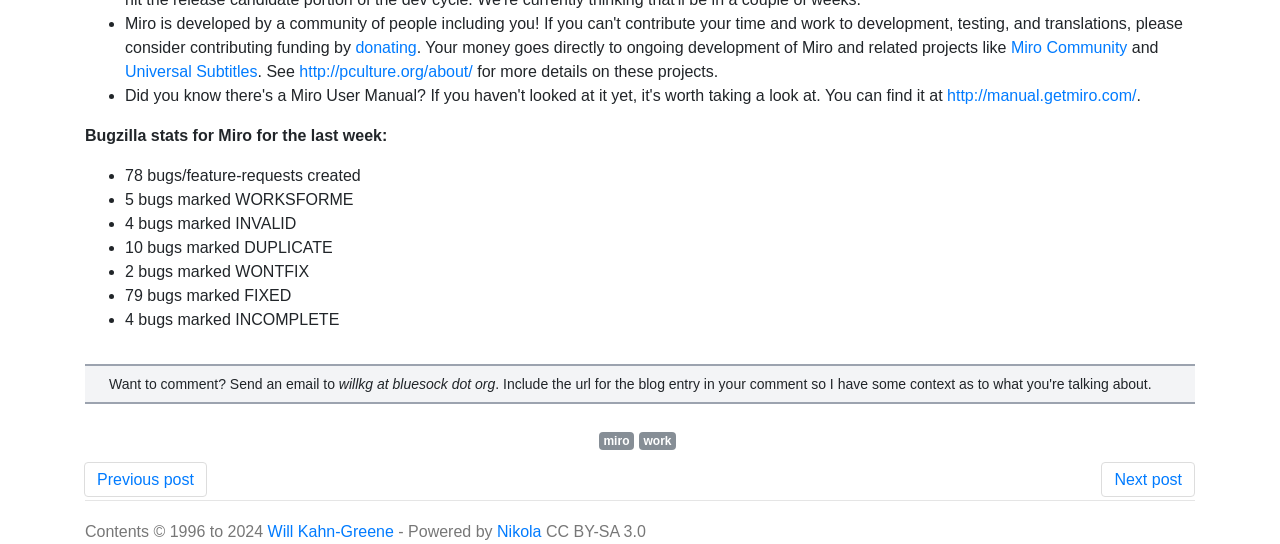Show the bounding box coordinates of the region that should be clicked to follow the instruction: "Donate to Miro."

[0.278, 0.072, 0.326, 0.103]